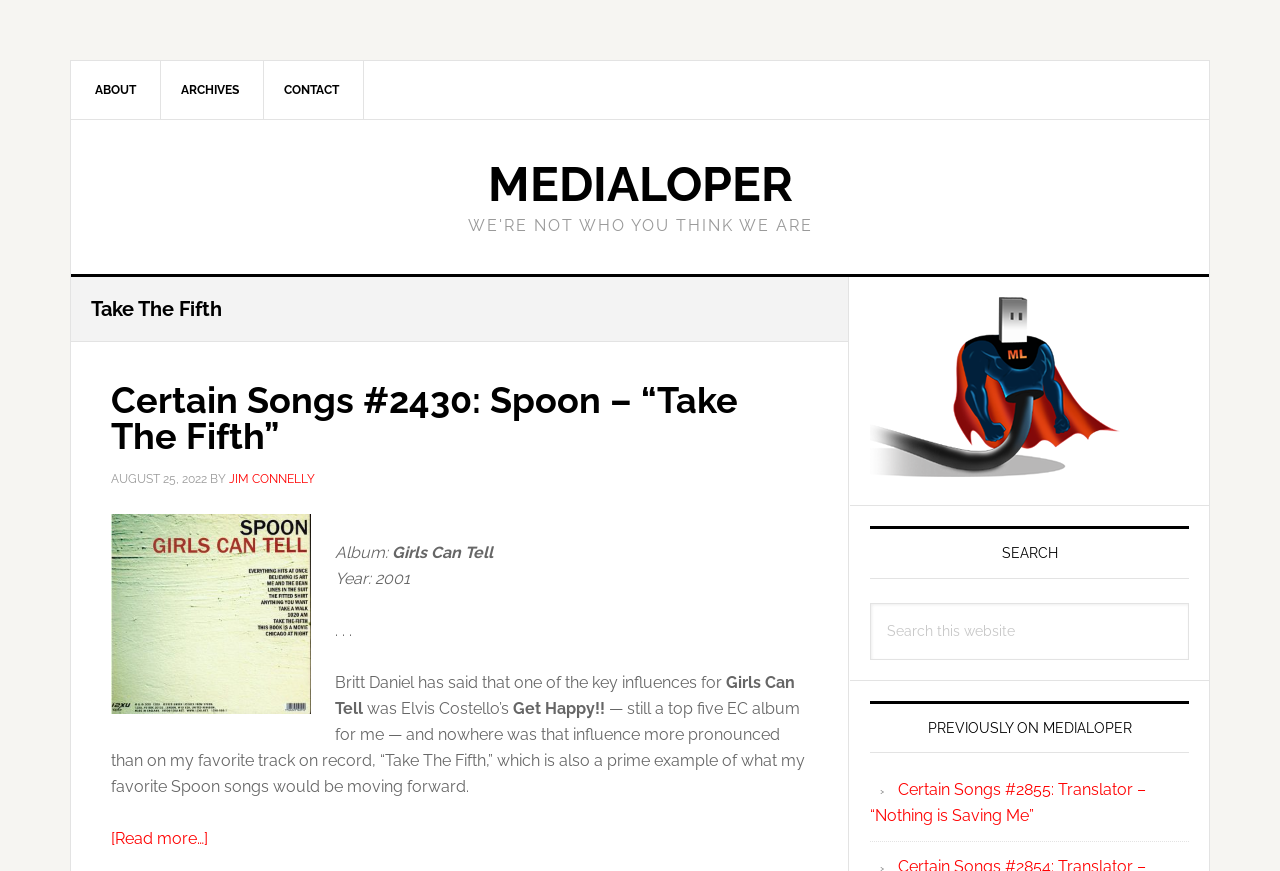Answer the question below using just one word or a short phrase: 
What is the year mentioned in the article?

2001